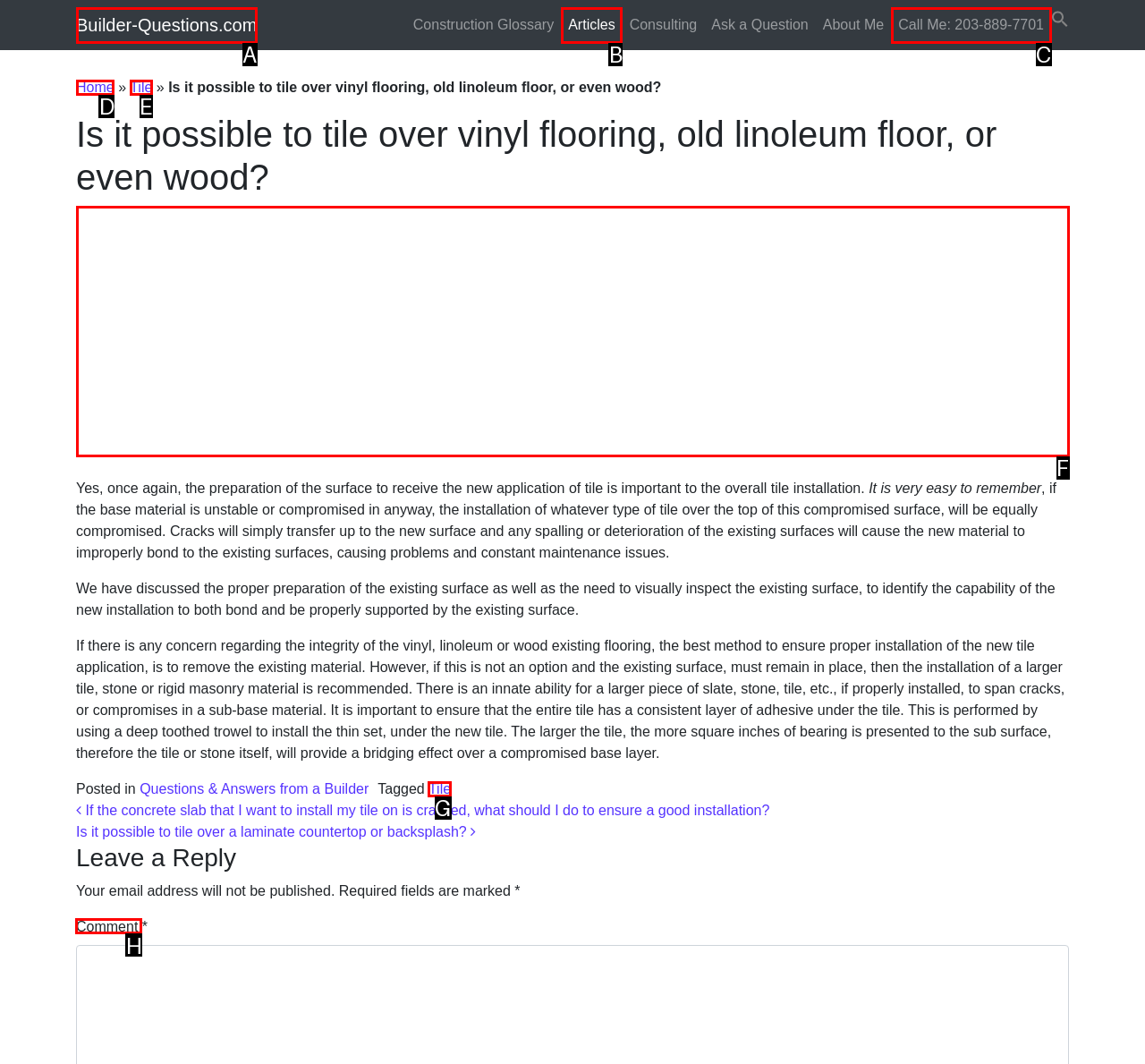Tell me which one HTML element I should click to complete the following task: Leave a reply Answer with the option's letter from the given choices directly.

H